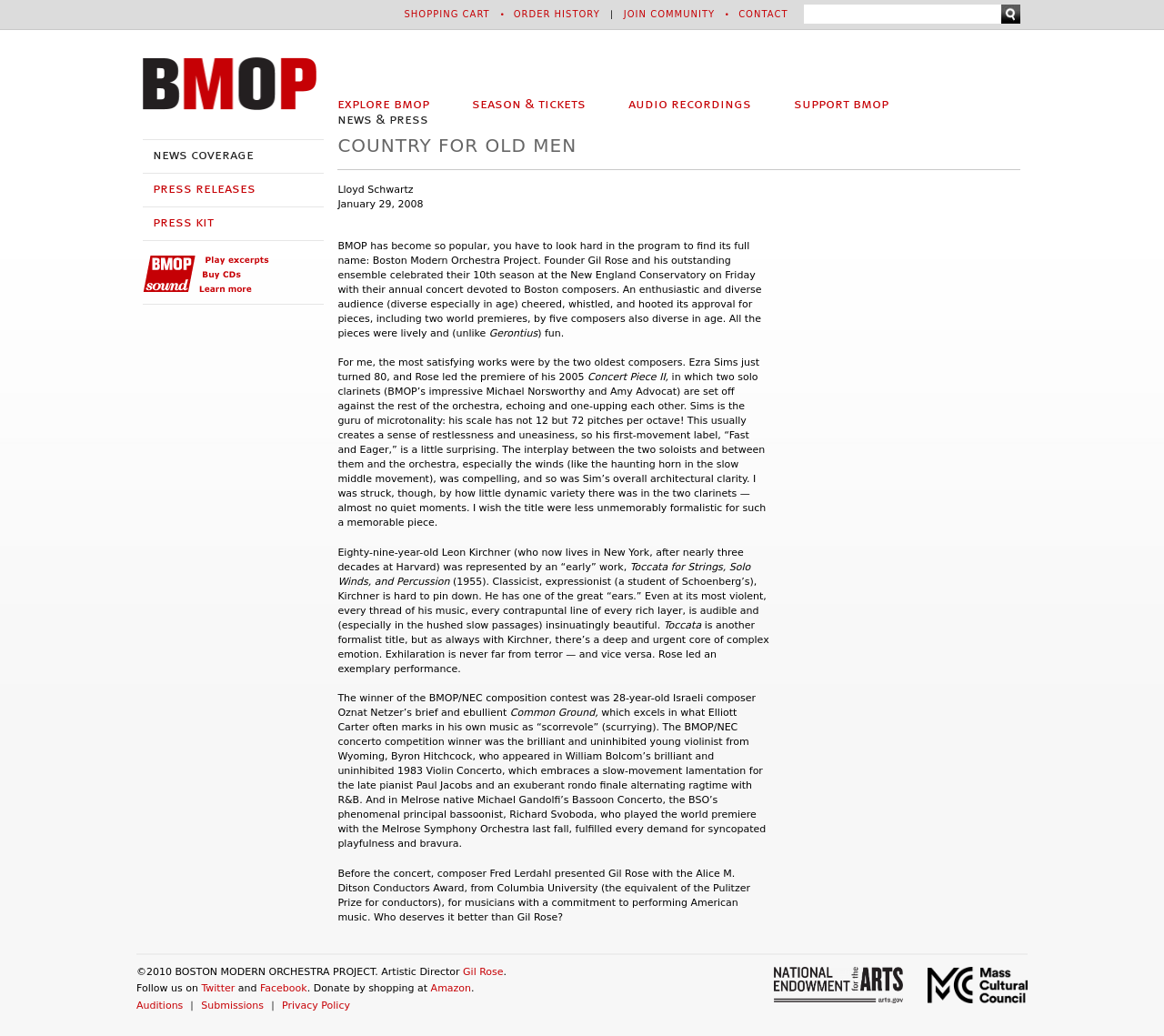Please answer the following question as detailed as possible based on the image: 
What is the name of the award given to Gil Rose?

The name of the award given to Gil Rose is the Alice M. Ditson Conductors Award, which is mentioned in the article section of the webpage as an award presented to him by Columbia University.